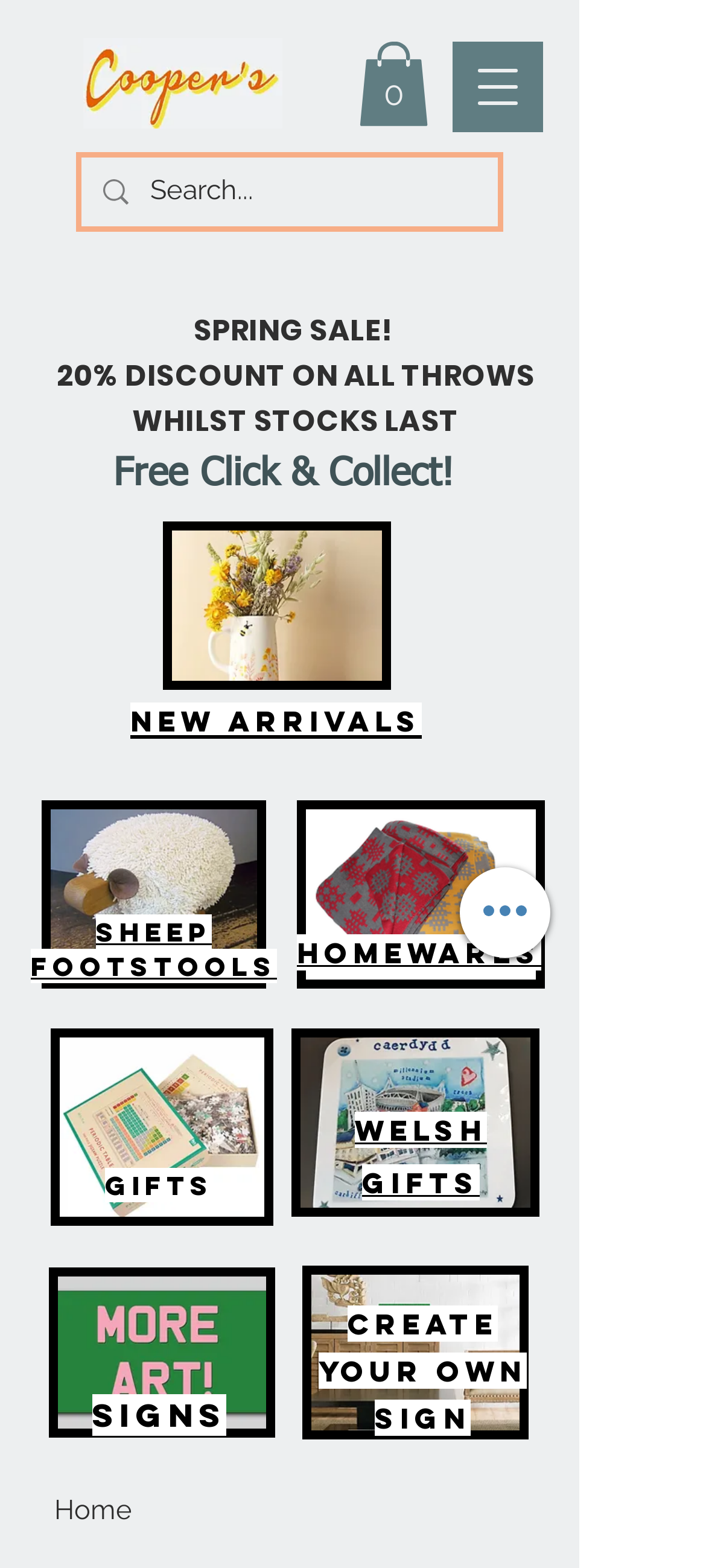What is the logo of the website?
Look at the image and provide a short answer using one word or a phrase.

Cooper logo 2018